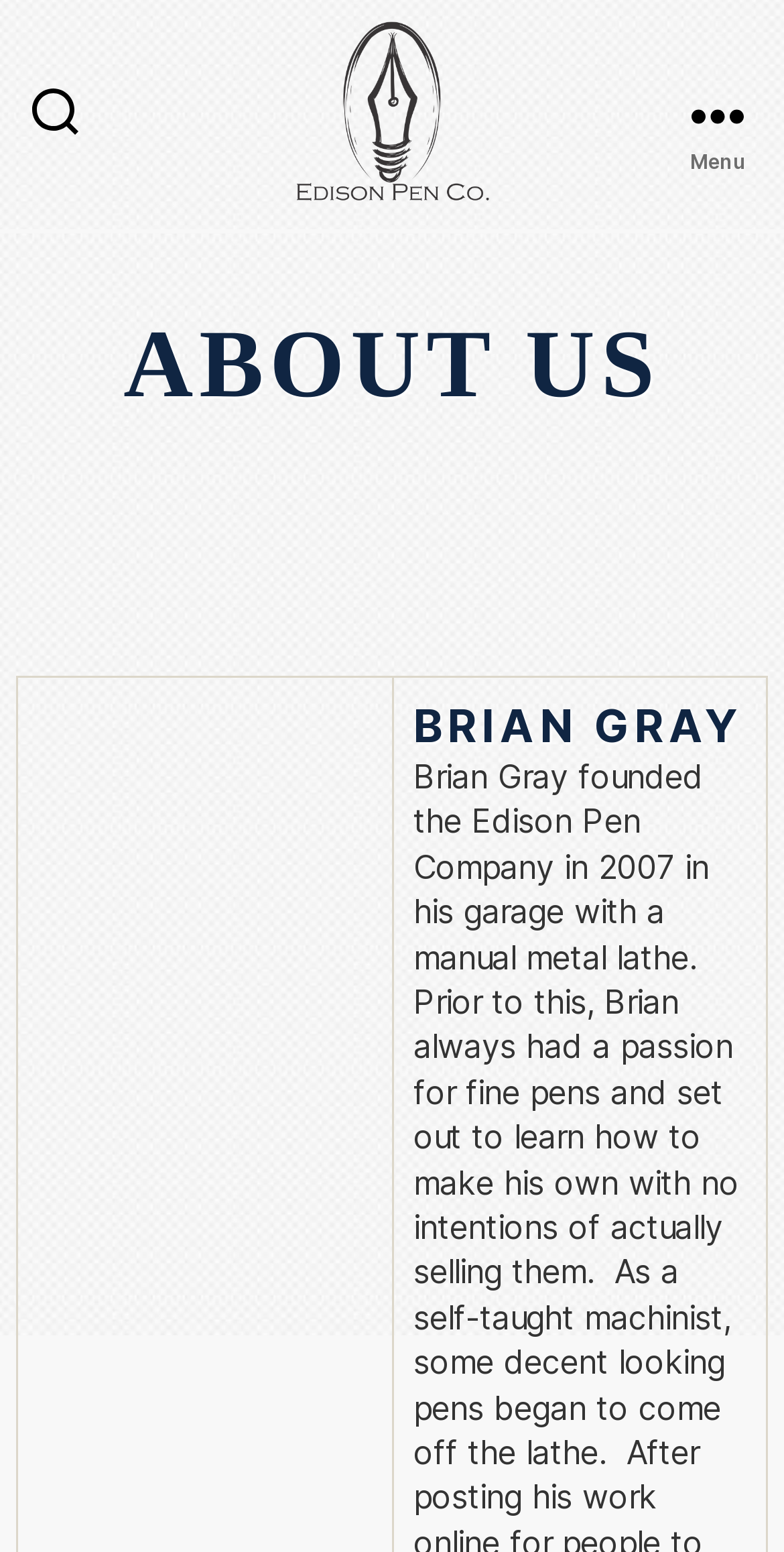Calculate the bounding box coordinates for the UI element based on the following description: "Menu". Ensure the coordinates are four float numbers between 0 and 1, i.e., [left, top, right, bottom].

[0.831, 0.0, 1.0, 0.15]